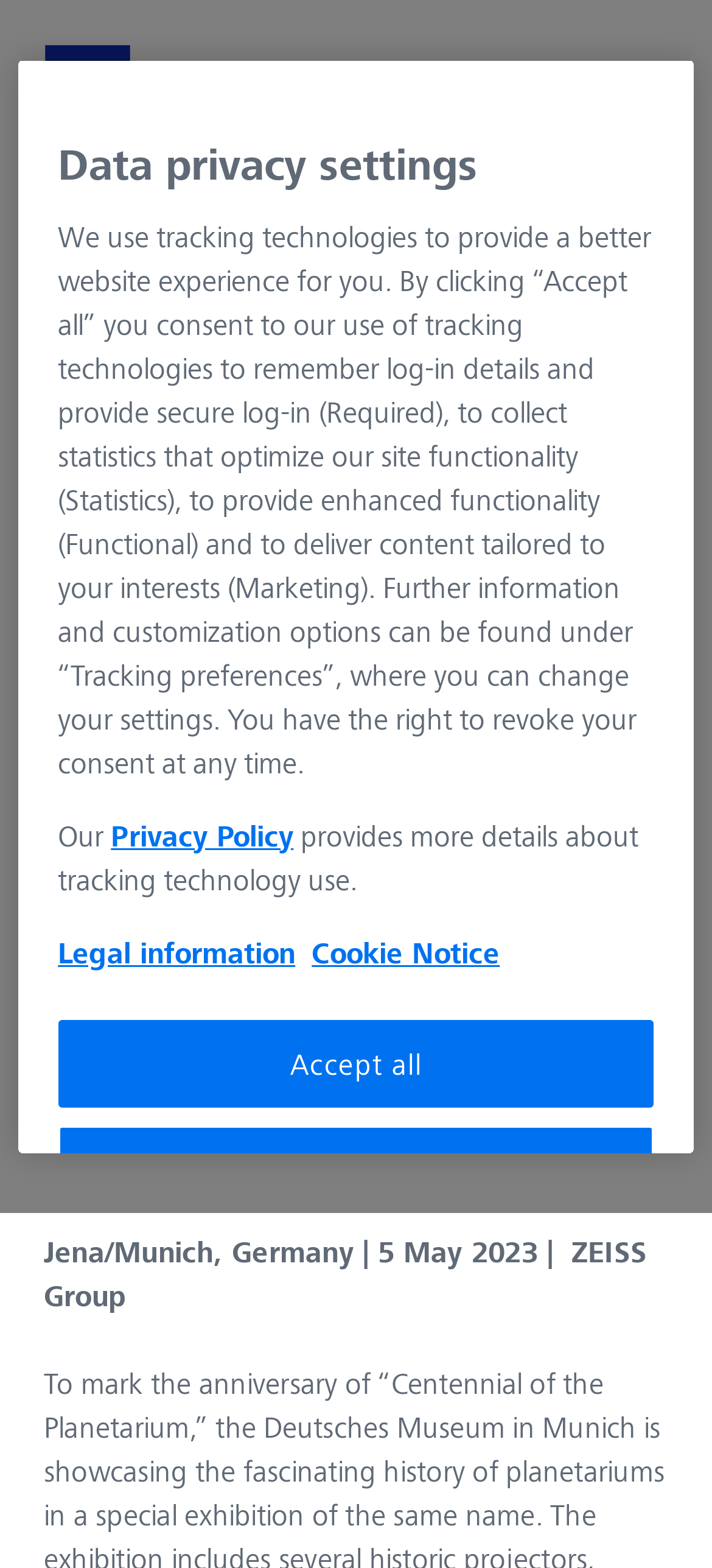What is the name of the museum where the special exhibition is taking place?
Look at the screenshot and give a one-word or phrase answer.

Deutsches Museum